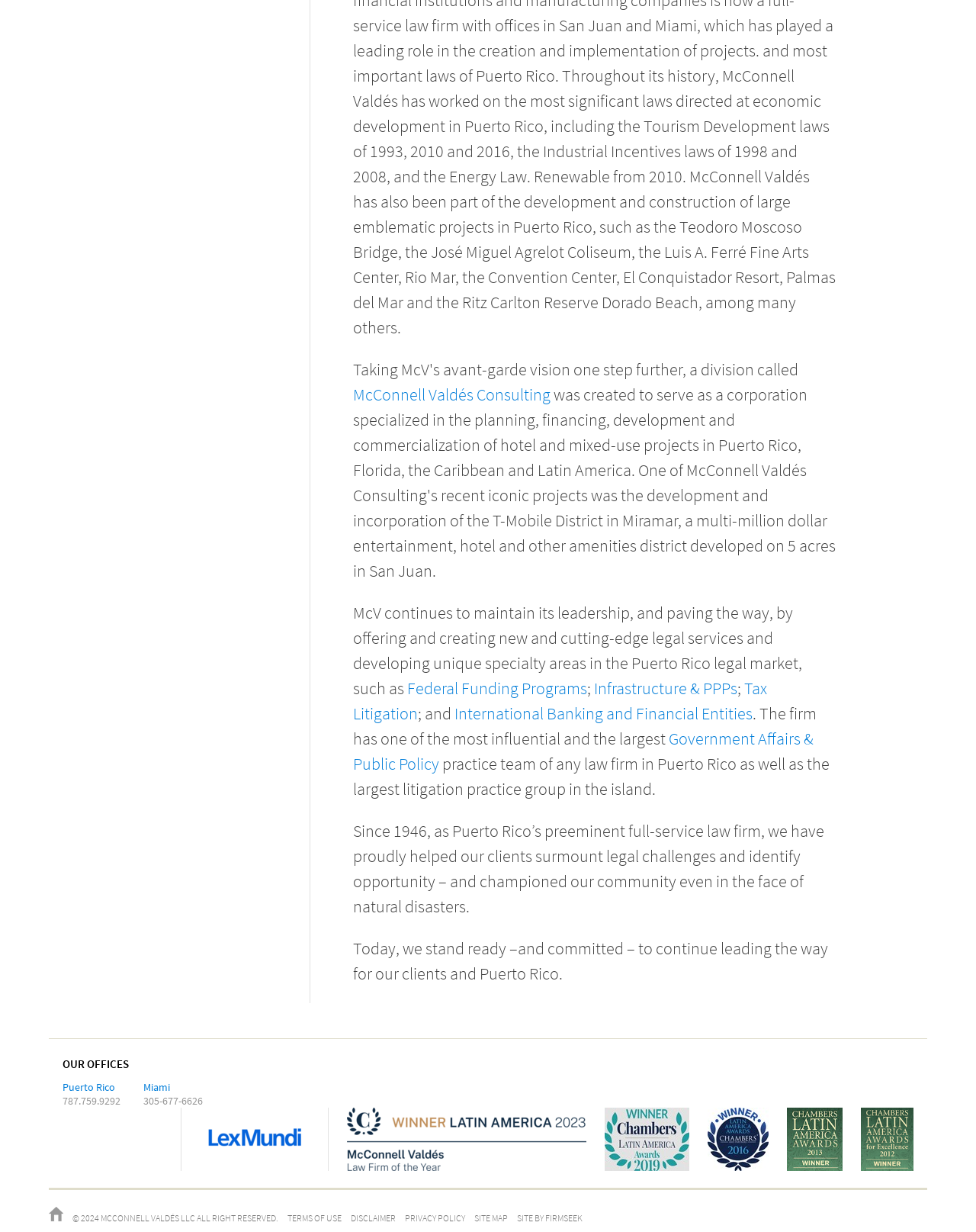Please provide a comprehensive response to the question below by analyzing the image: 
What is the name of the law firm's government affairs practice?

The name of the law firm's government affairs practice can be found in the text '...the largest litigation practice group in the island, as well as the largest...' which is located in the middle of the webpage.